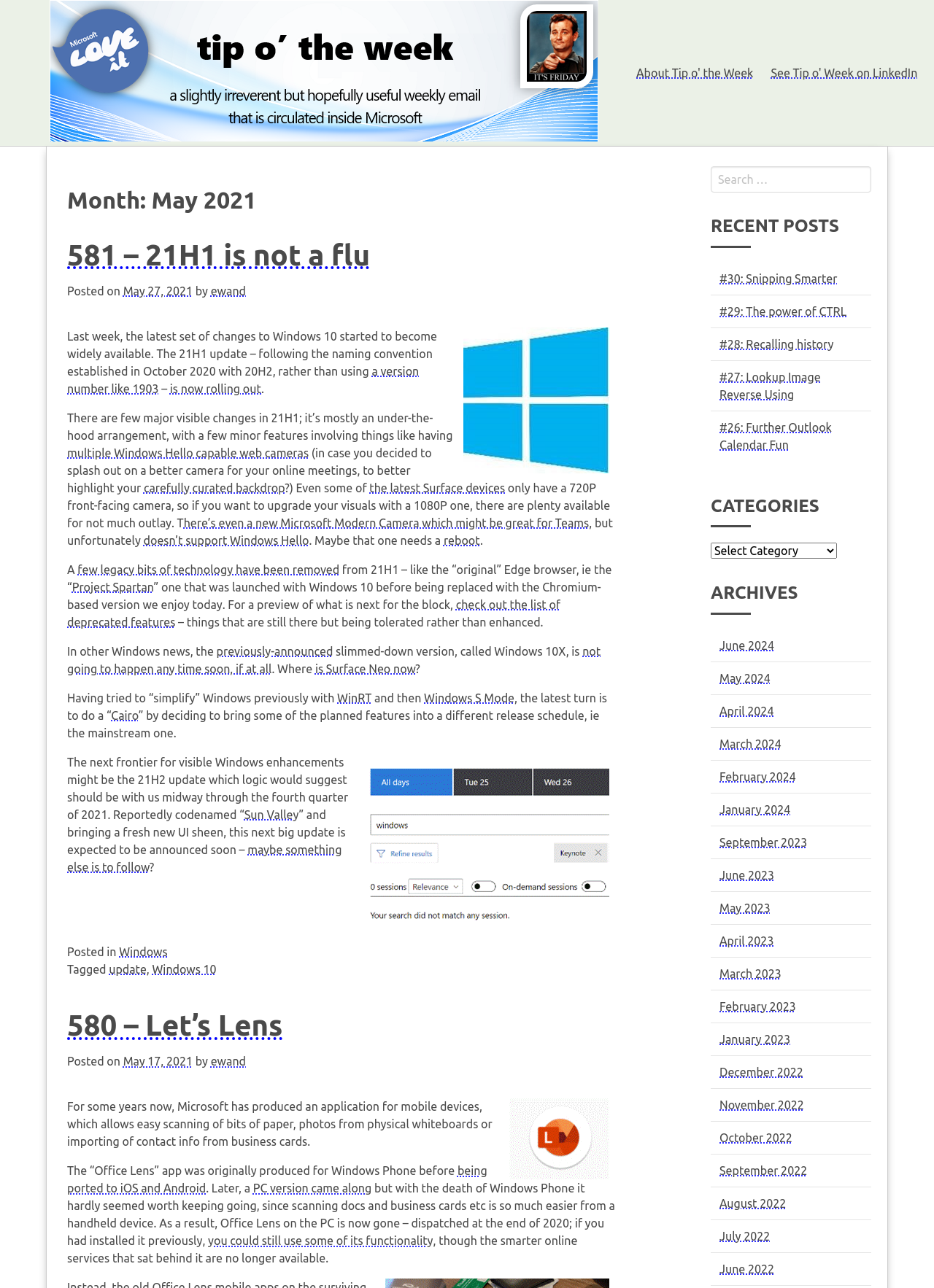What is the codename of the next big Windows update?
Please provide a single word or phrase as the answer based on the screenshot.

Sun Valley